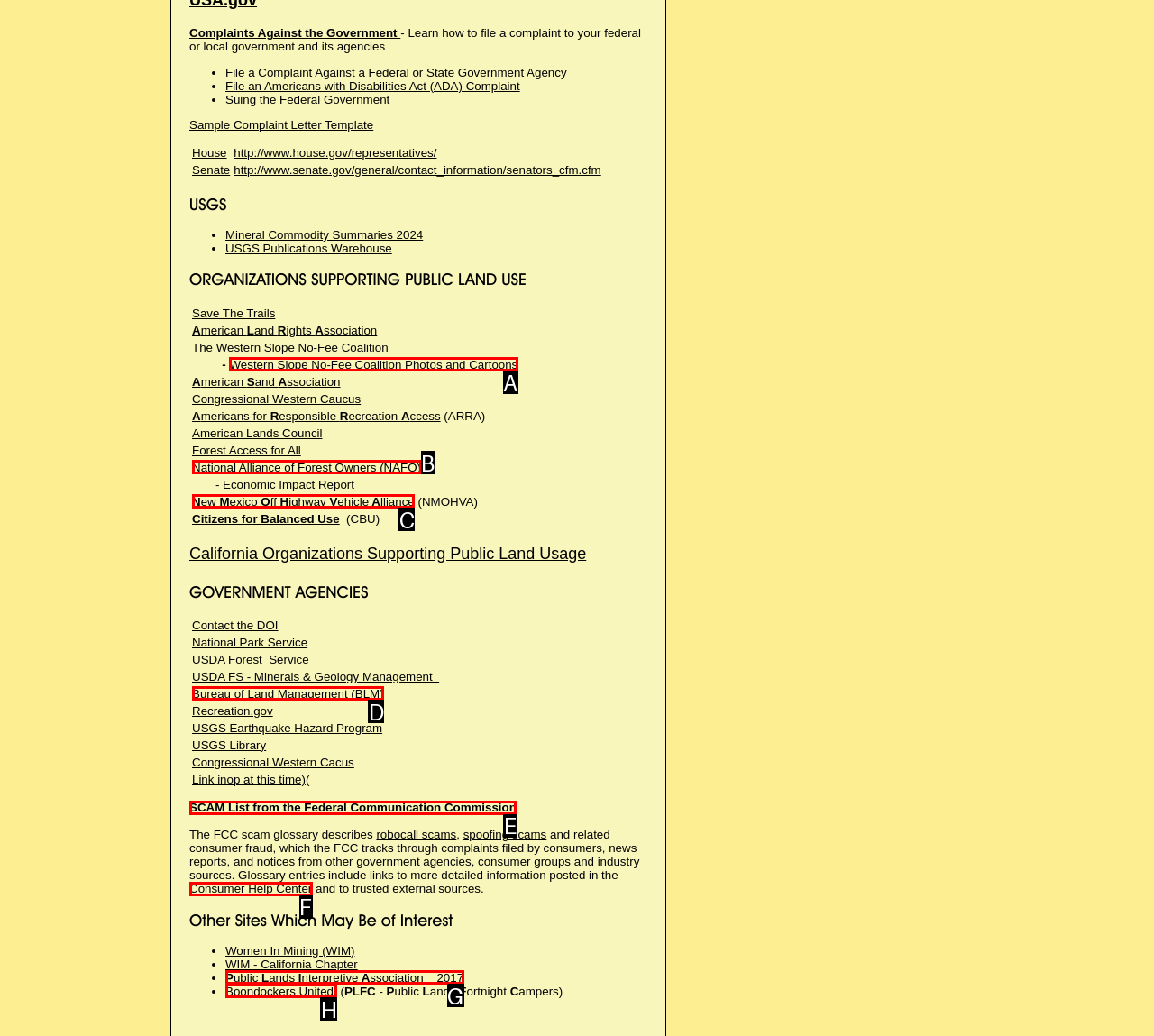Based on the description: Boondockers United
Select the letter of the corresponding UI element from the choices provided.

H